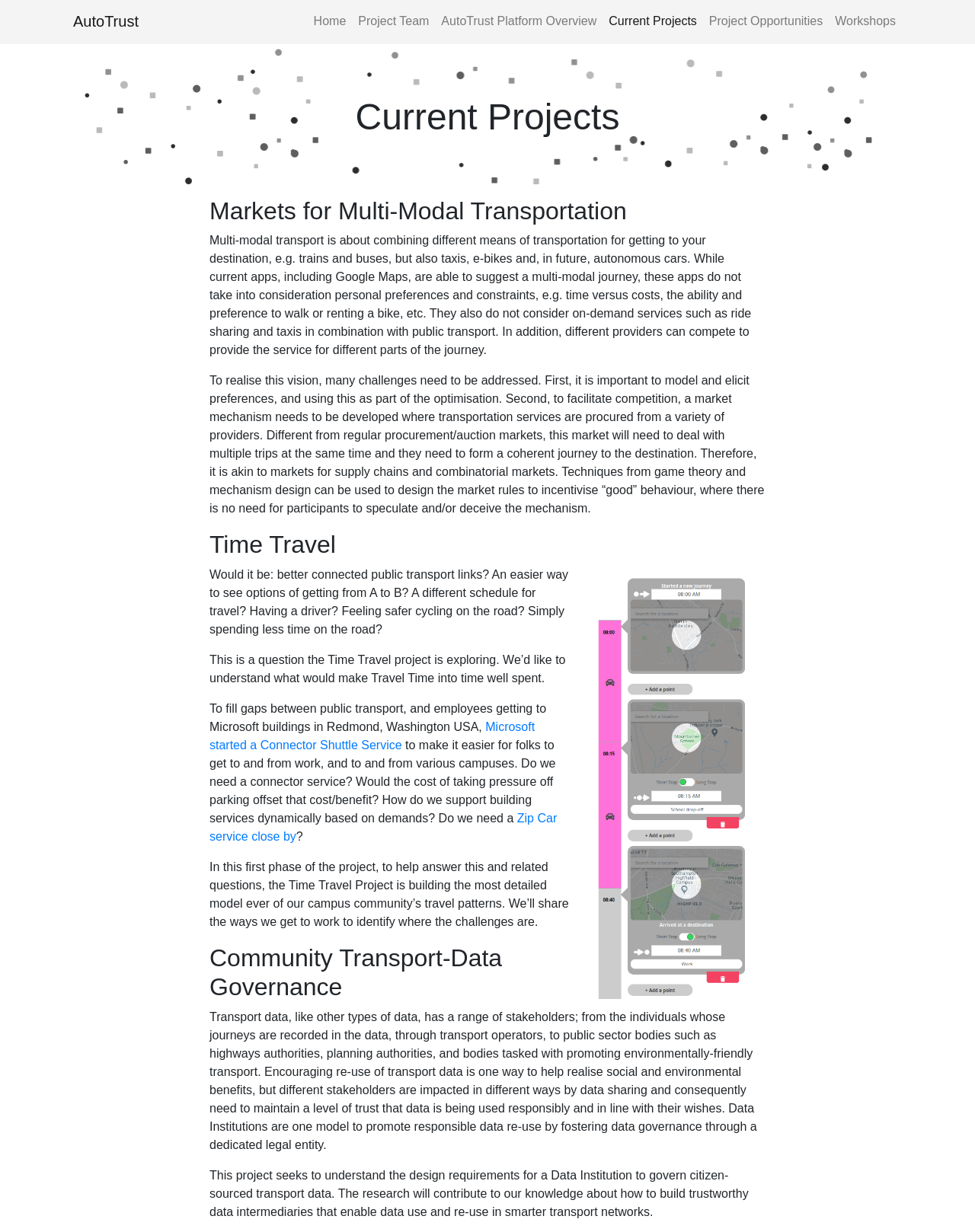Please locate the bounding box coordinates of the element that should be clicked to complete the given instruction: "View Rules & consultations".

None